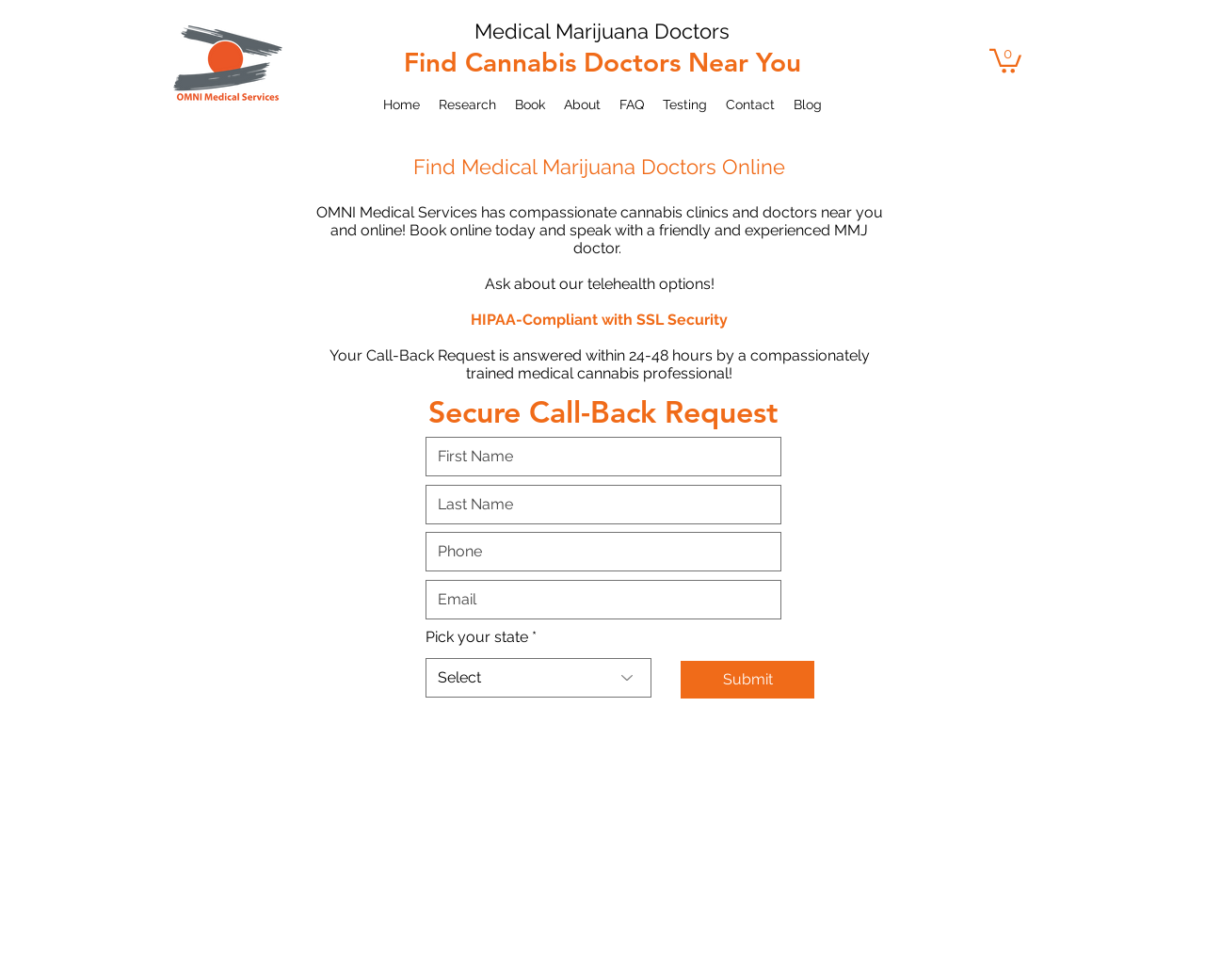Answer the question below using just one word or a short phrase: 
How many navigation links are there?

7